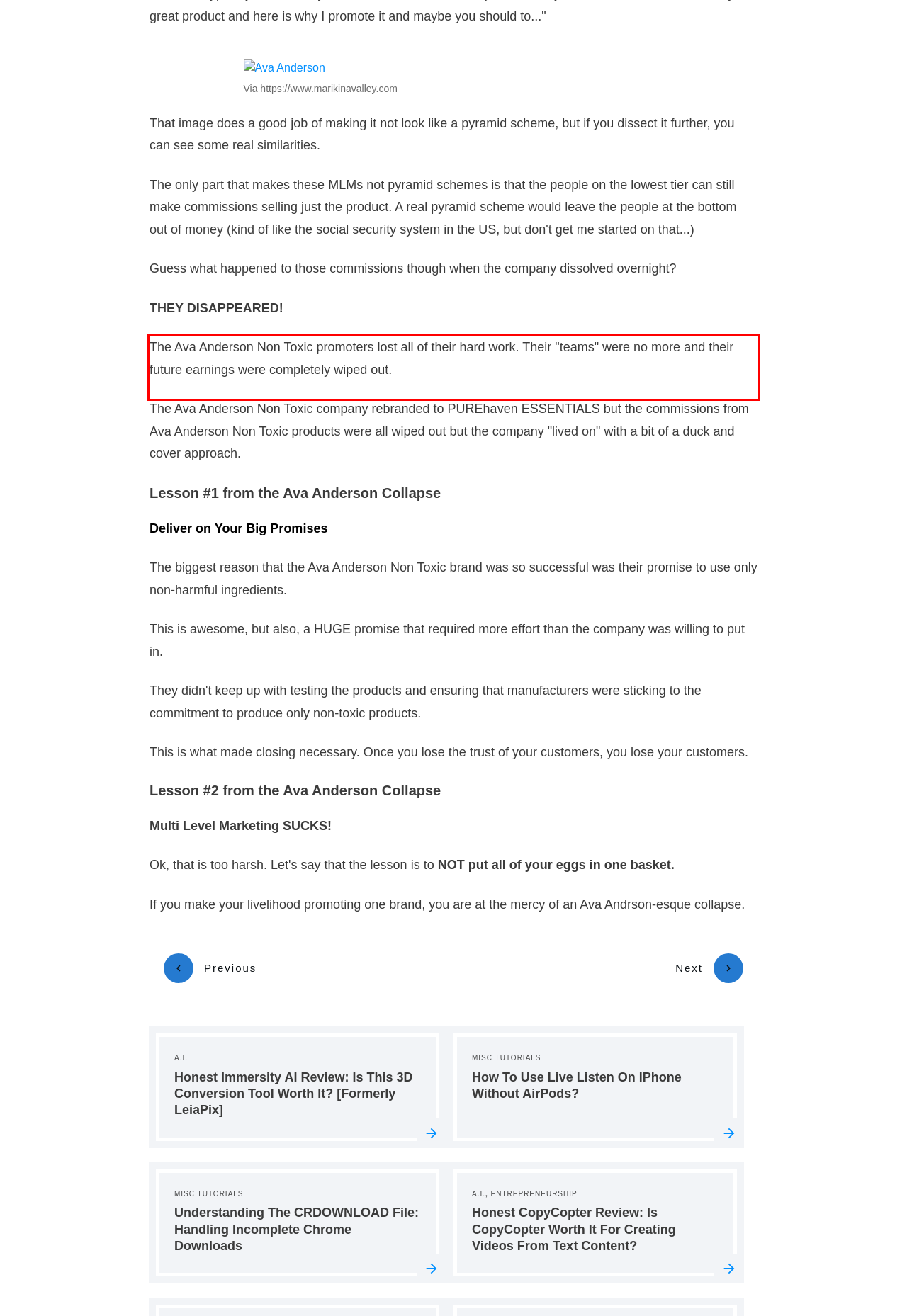Analyze the screenshot of the webpage and extract the text from the UI element that is inside the red bounding box.

The Ava Anderson Non Toxic promoters lost all of their hard work. Their "teams" were no more and their future earnings were completely wiped out.